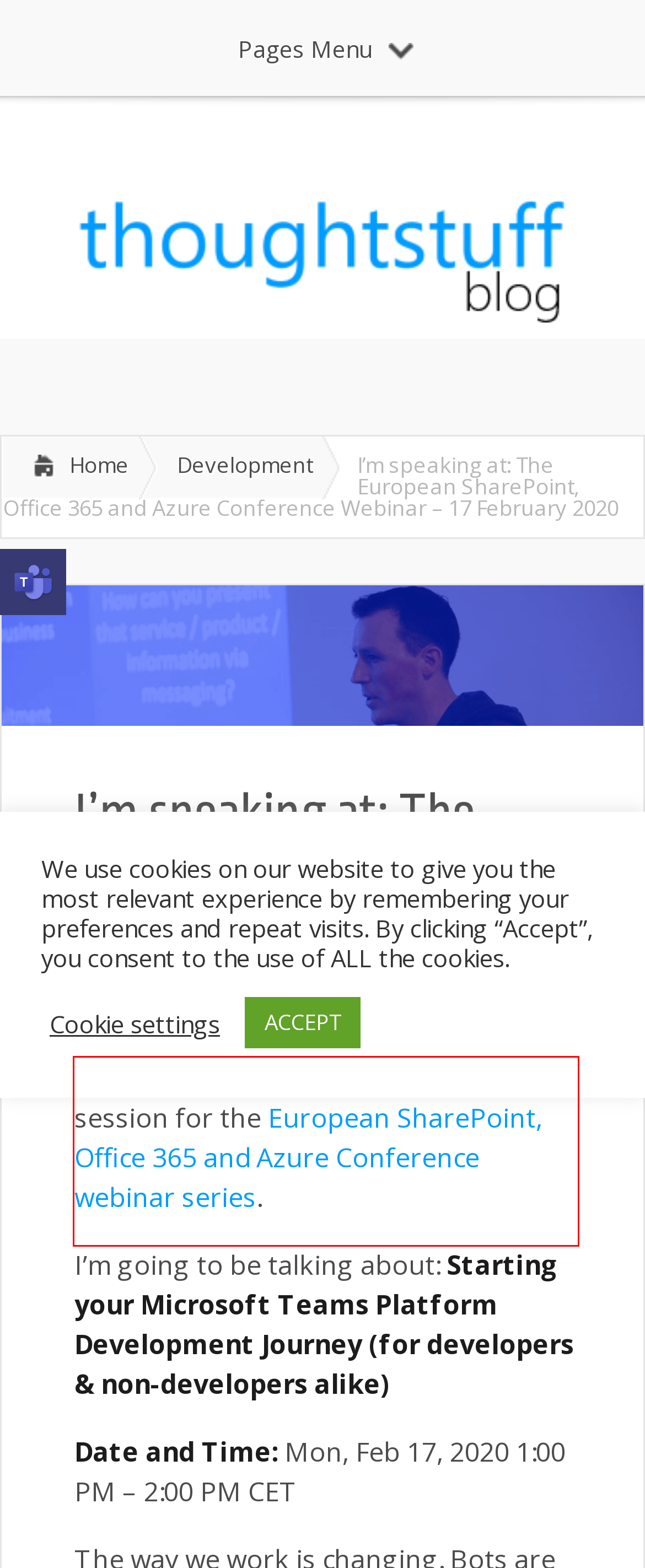Given a screenshot of a webpage with a red bounding box, please identify and retrieve the text inside the red rectangle.

I’m going to be speaking at a webinar session for the European SharePoint, Office 365 and Azure Conference webinar series.